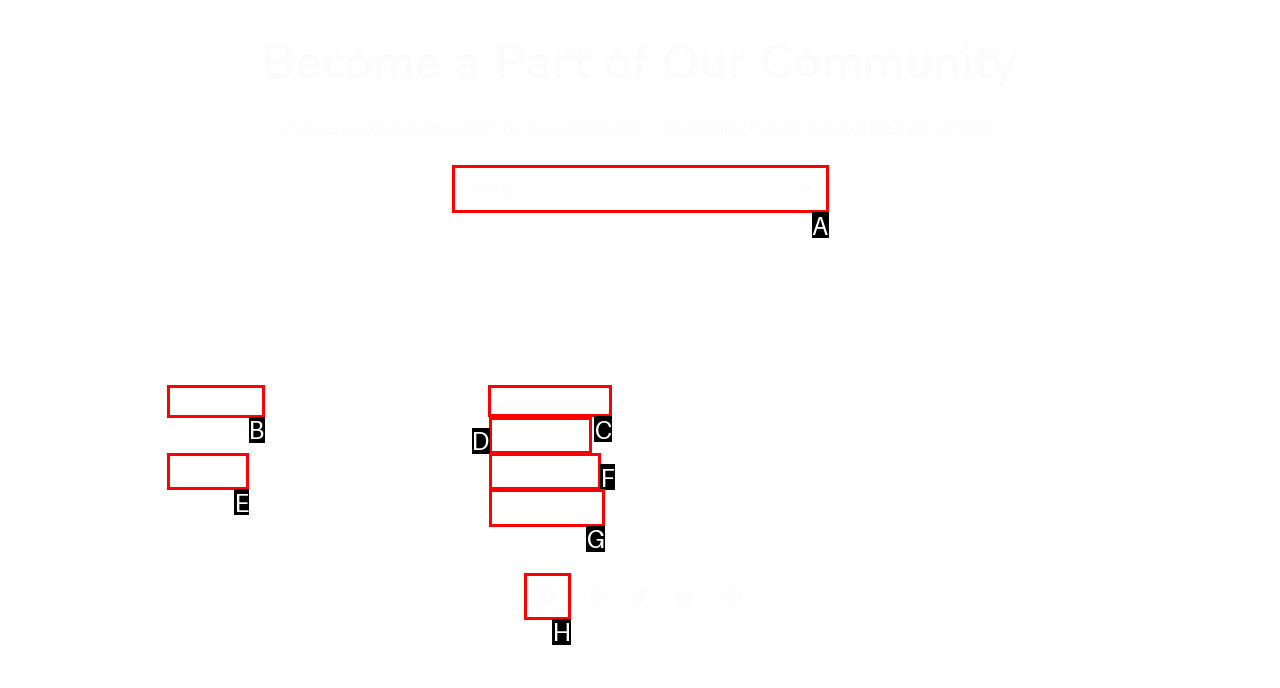To execute the task: View terms of service, which one of the highlighted HTML elements should be clicked? Answer with the option's letter from the choices provided.

C